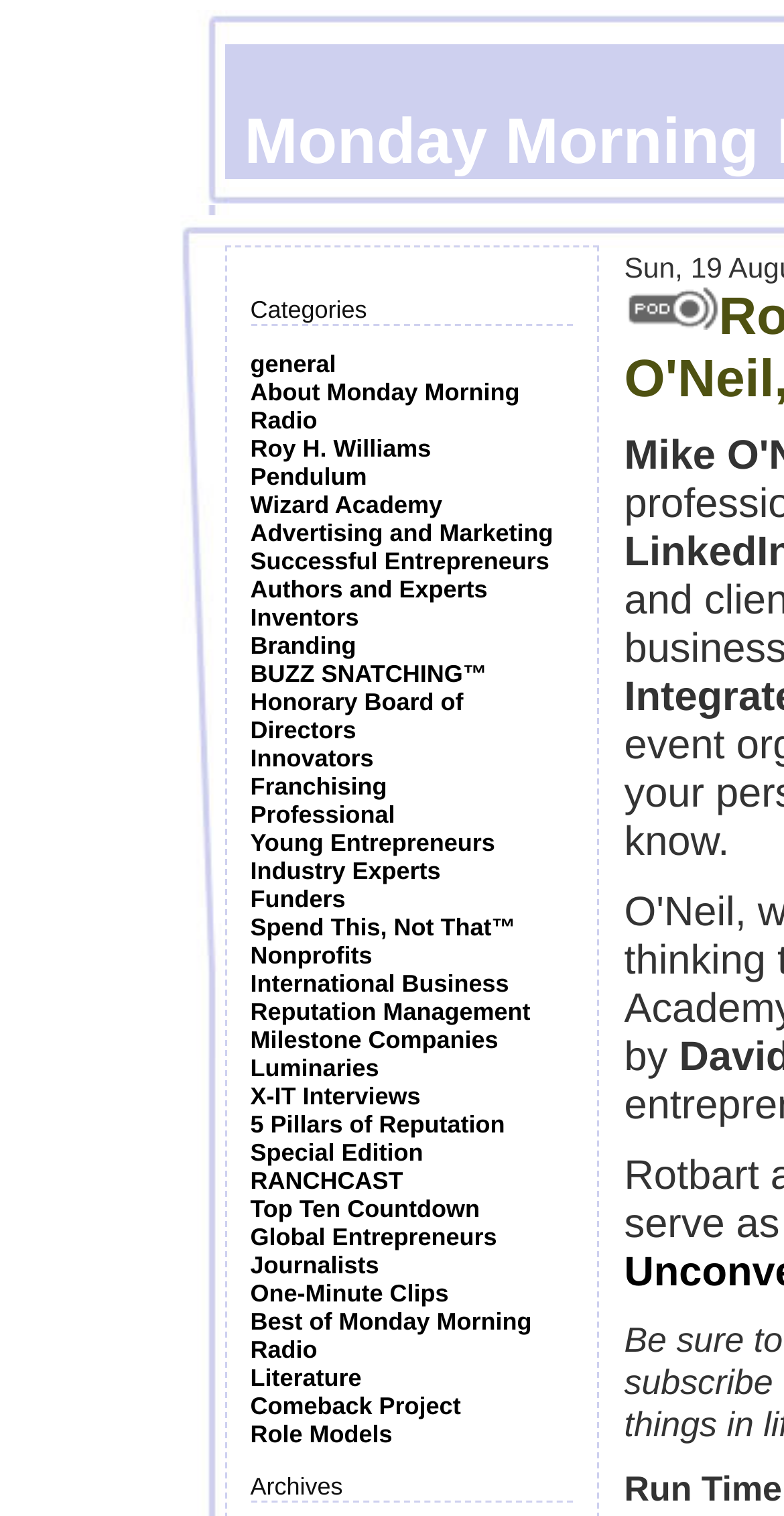Respond to the following query with just one word or a short phrase: 
Is there an image on the webpage?

Yes